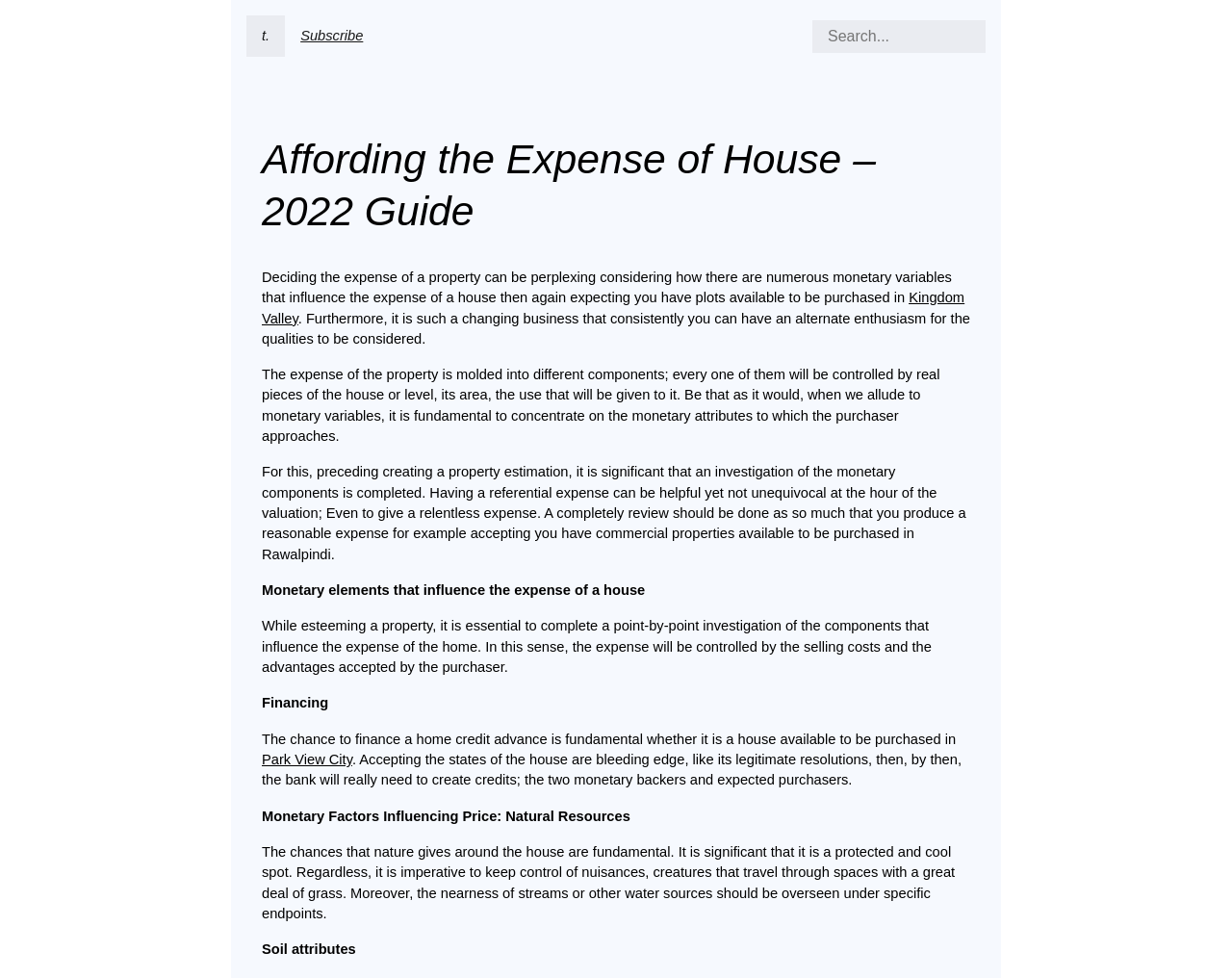Identify the main heading from the webpage and provide its text content.

Affording the Expense of House – 2022 Guide